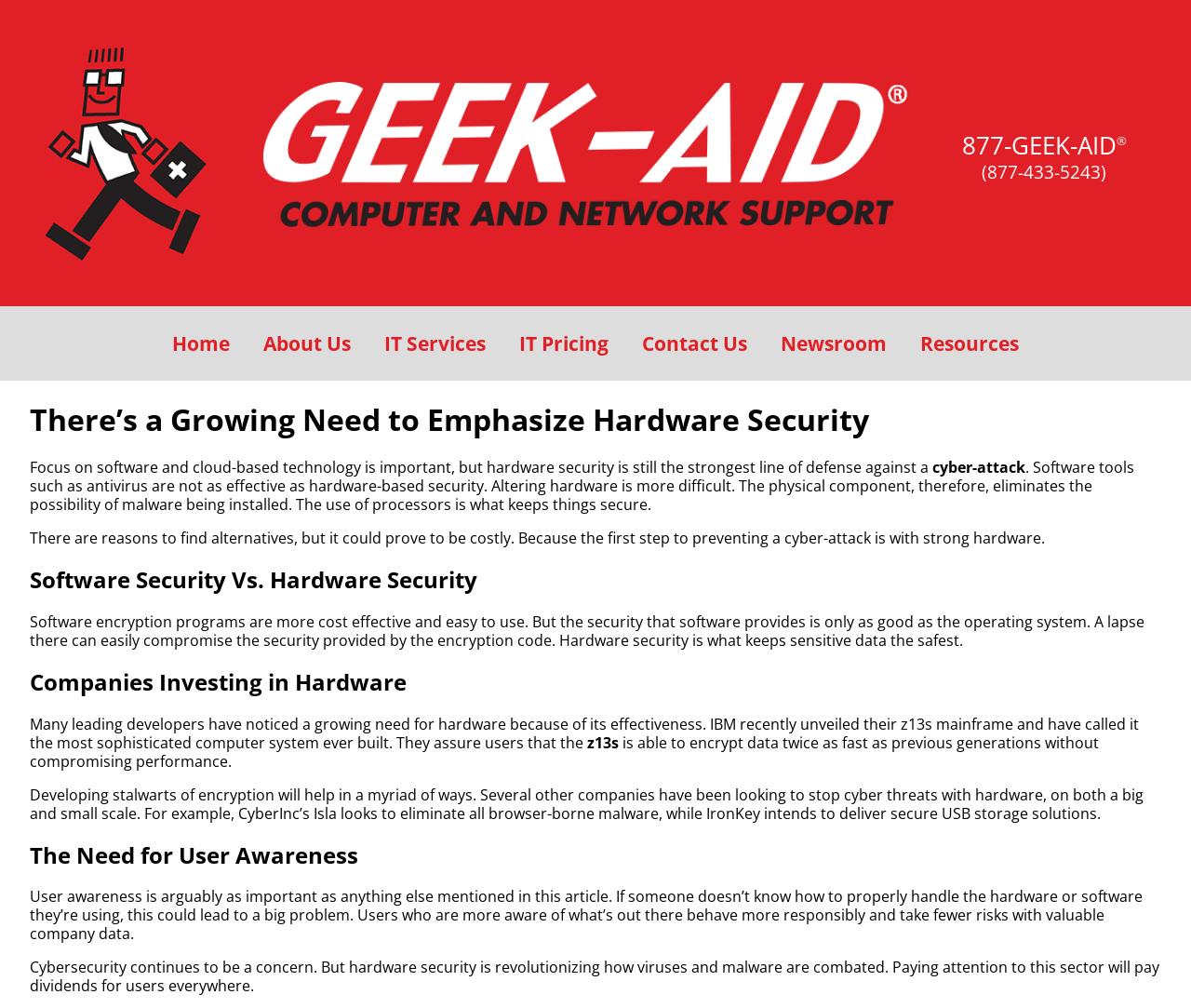Please determine the bounding box coordinates of the element to click on in order to accomplish the following task: "Visit the Home page". Ensure the coordinates are four float numbers ranging from 0 to 1, i.e., [left, top, right, bottom].

[0.145, 0.328, 0.193, 0.354]